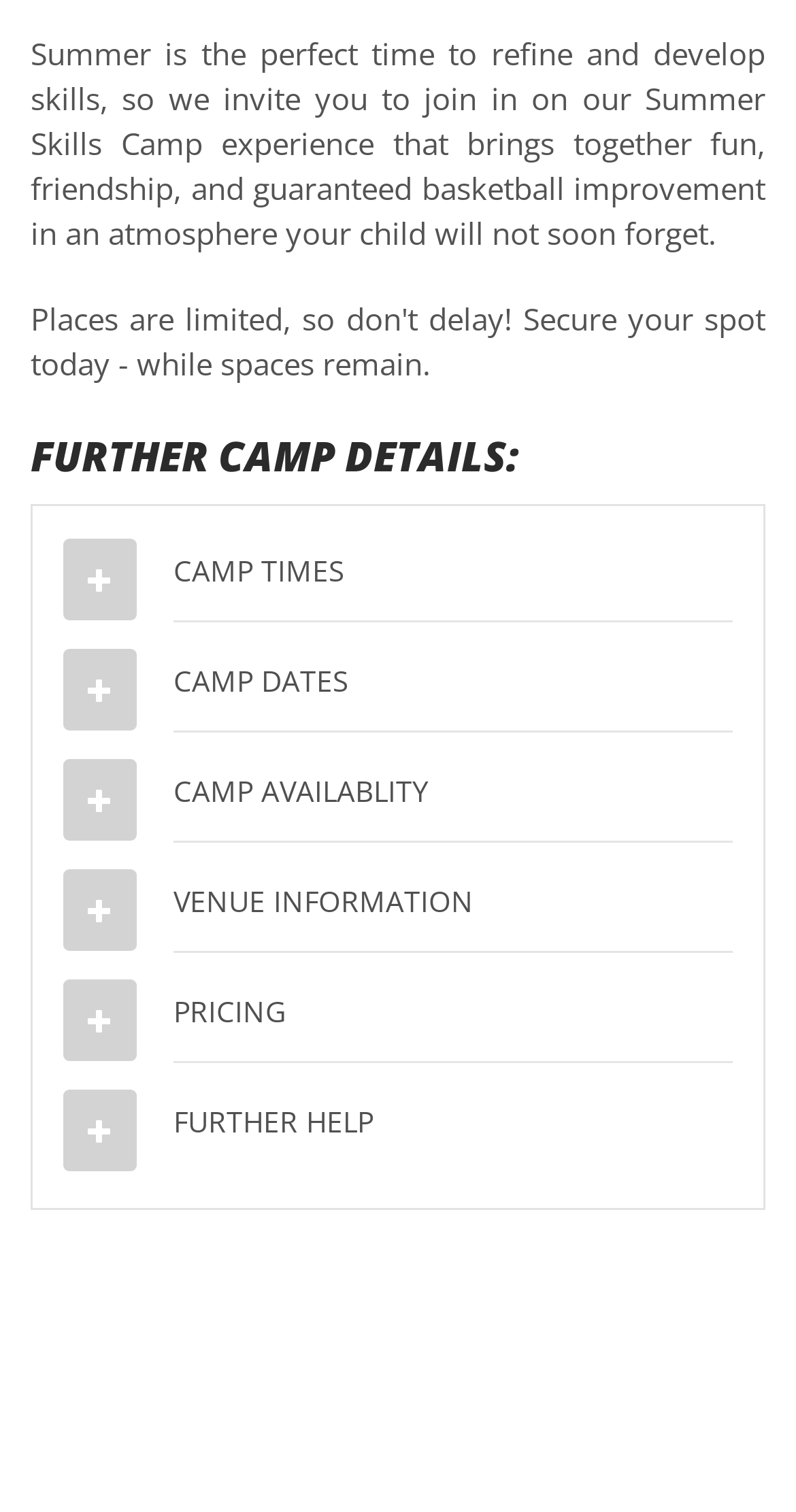What activity is the webpage focused on?
Give a comprehensive and detailed explanation for the question.

The webpage is focused on basketball, as mentioned in the static text at the top that talks about 'guaranteed basketball improvement'. The context of the webpage, including the mention of skills development and camp experience, suggests that the activity being referred to is basketball.